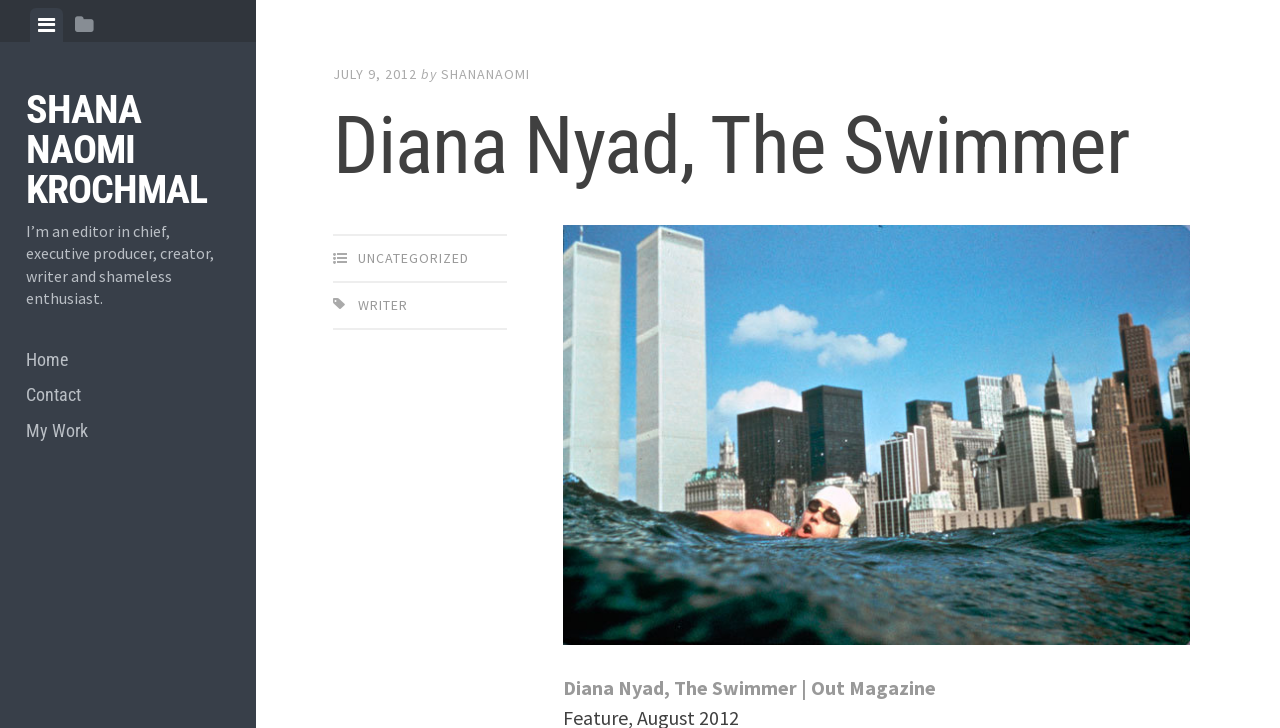Kindly respond to the following question with a single word or a brief phrase: 
What is the date of the article?

JULY 9, 2012